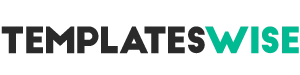What is the purpose of the website Templateswise.com?
Observe the image and answer the question with a one-word or short phrase response.

to offer templates